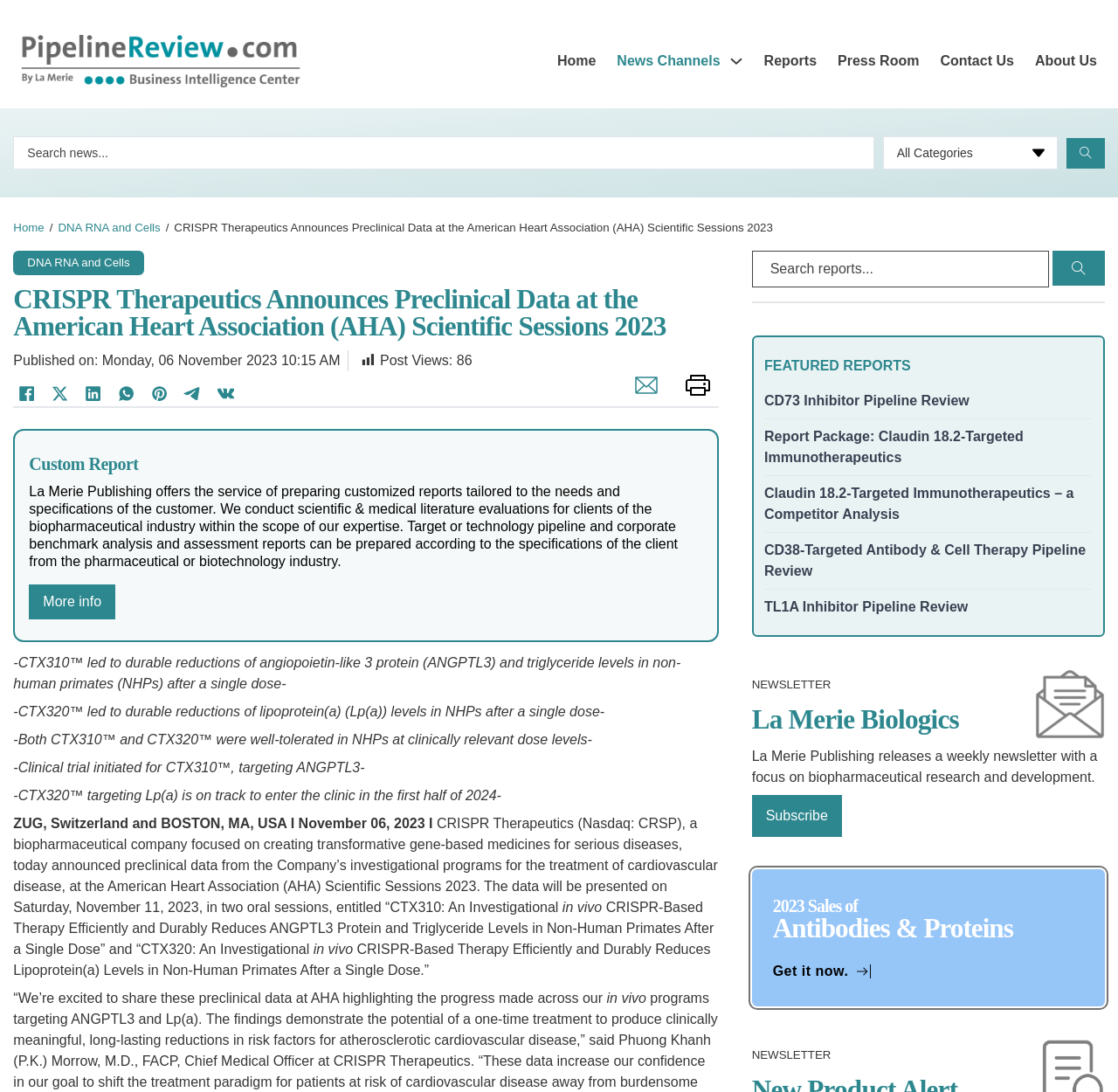Determine the coordinates of the bounding box that should be clicked to complete the instruction: "Discover films about 'witches'". The coordinates should be represented by four float numbers between 0 and 1: [left, top, right, bottom].

None